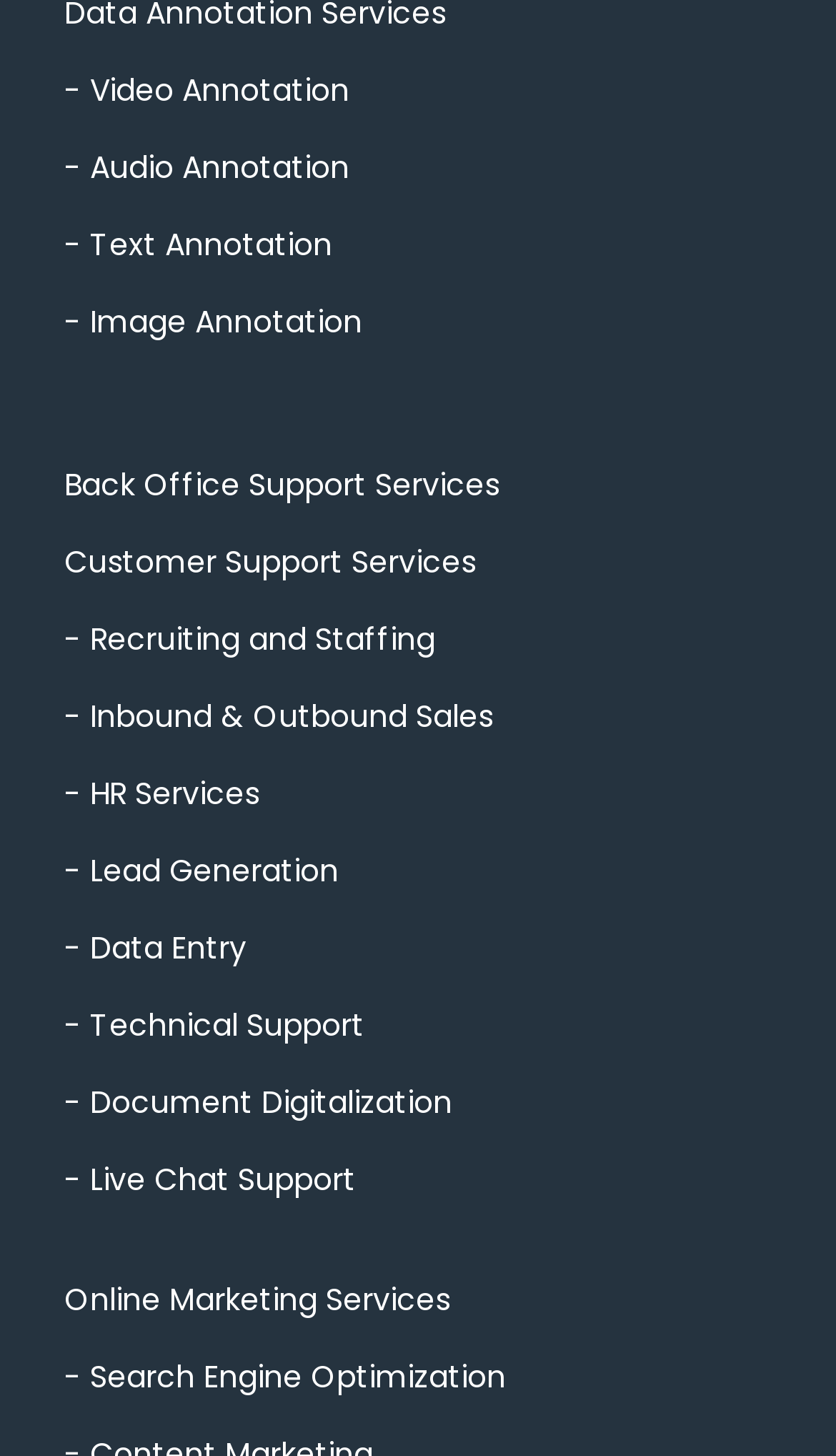Determine the bounding box coordinates of the clickable region to carry out the instruction: "Explore Vault of the Incarnates".

None